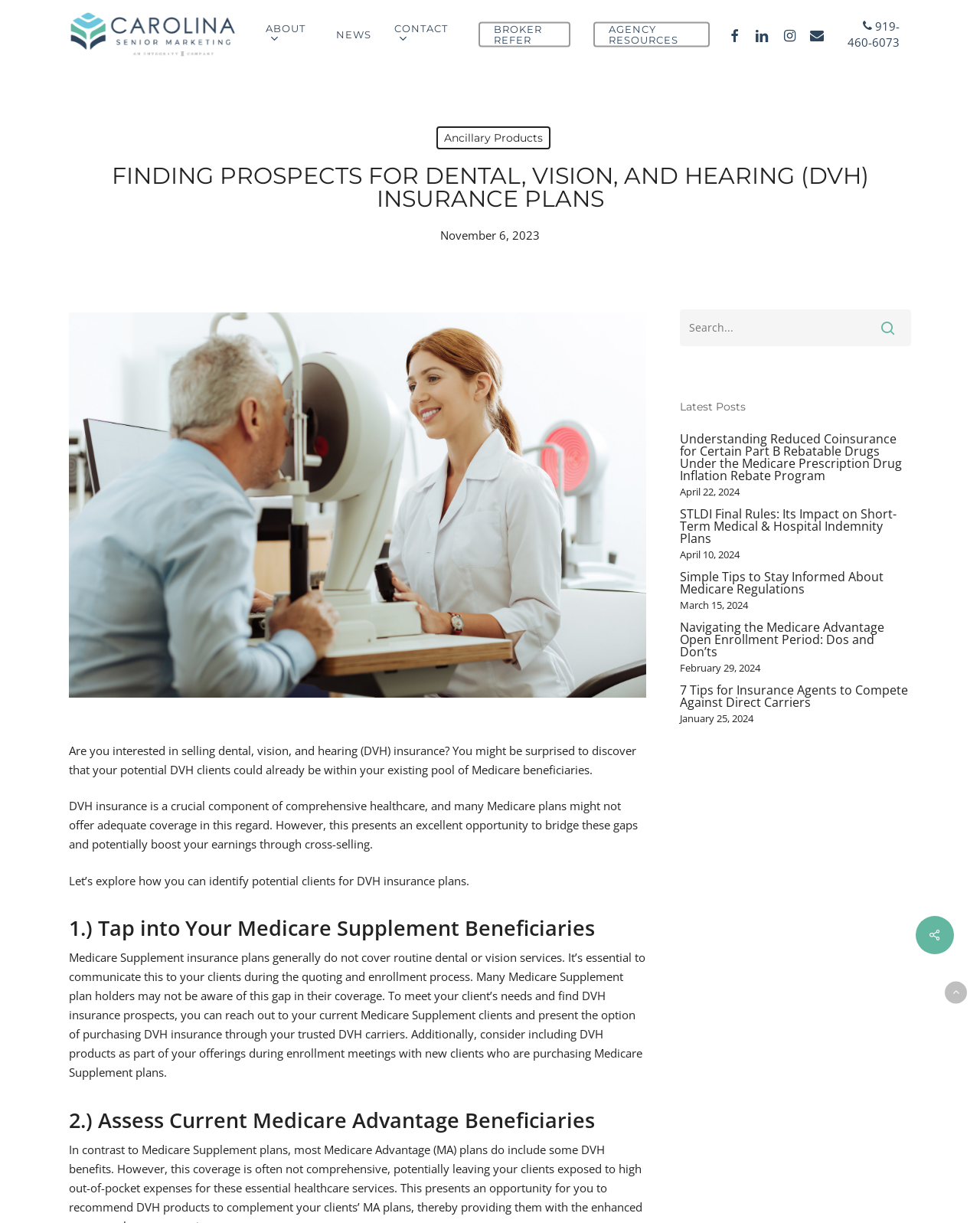Locate the bounding box coordinates of the area to click to fulfill this instruction: "Book a visit". The bounding box should be presented as four float numbers between 0 and 1, in the order [left, top, right, bottom].

None